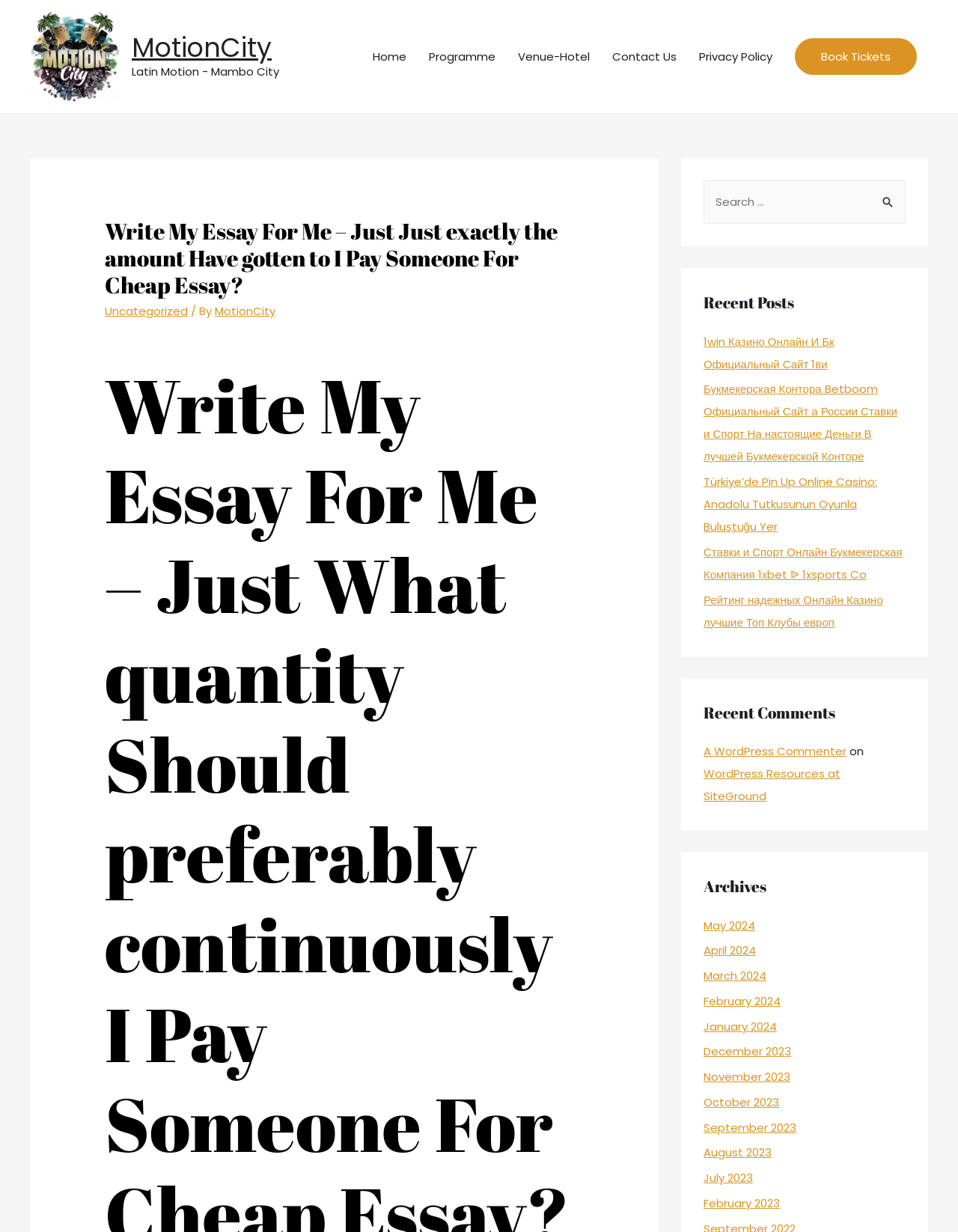Using the details in the image, give a detailed response to the question below:
What is the name of the website?

The website's name is MotionCity, which is evident from the link 'MotionCity' at the top of the webpage and the image with the same name. The website's title also contains the name 'MotionCity'.